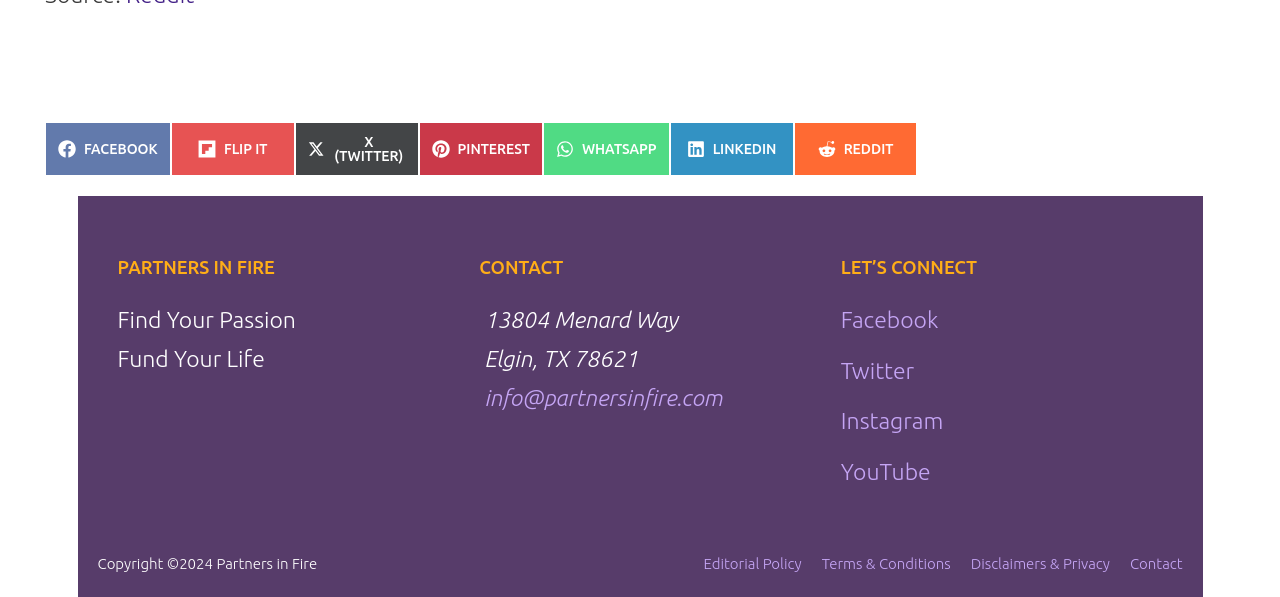Identify the bounding box coordinates of the HTML element based on this description: "YouTube".

[0.657, 0.769, 0.727, 0.811]